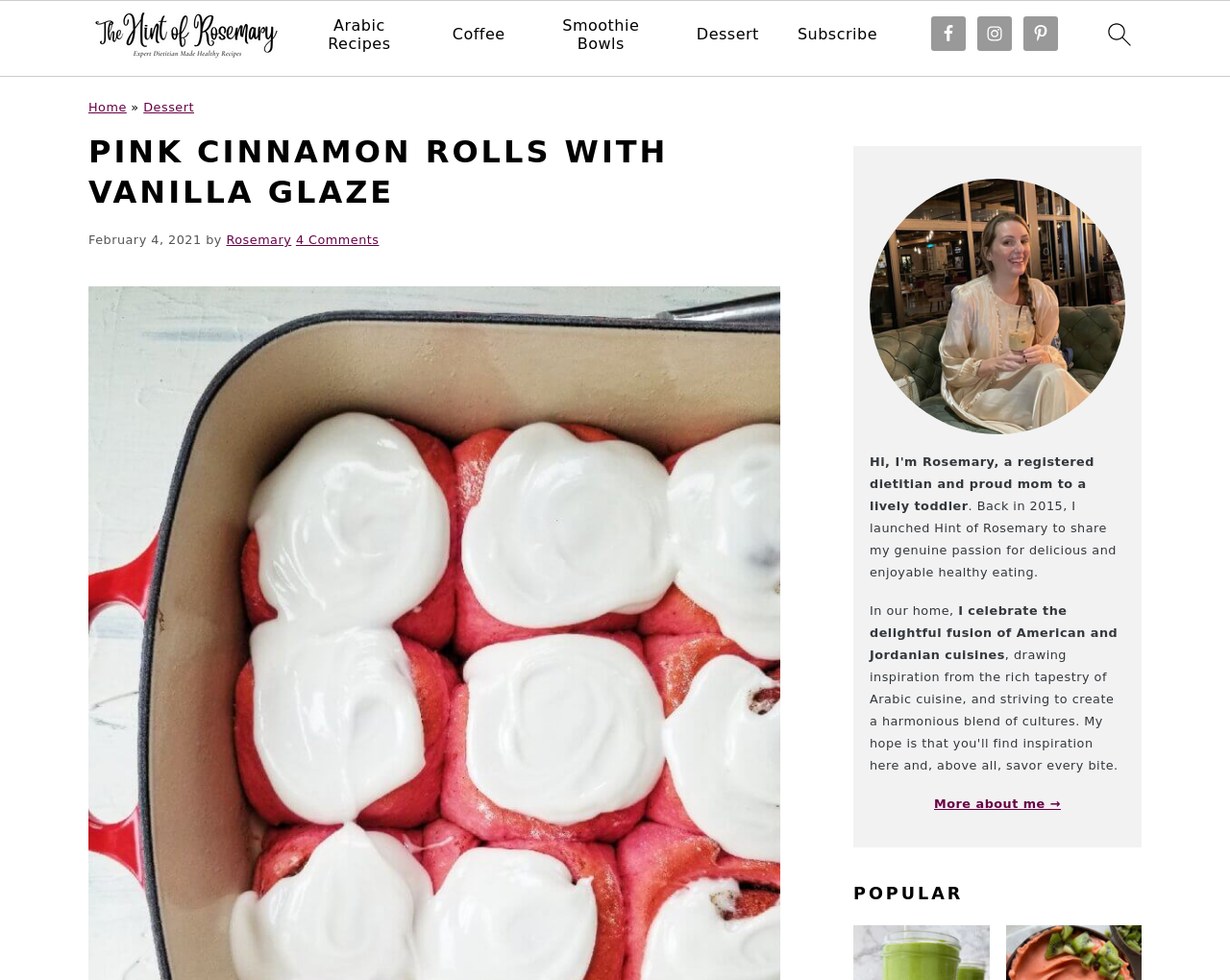From the element description Instagram, predict the bounding box coordinates of the UI element. The coordinates must be specified in the format (top-left x, top-left y, bottom-right x, bottom-right y) and should be within the 0 to 1 range.

[0.795, 0.017, 0.823, 0.052]